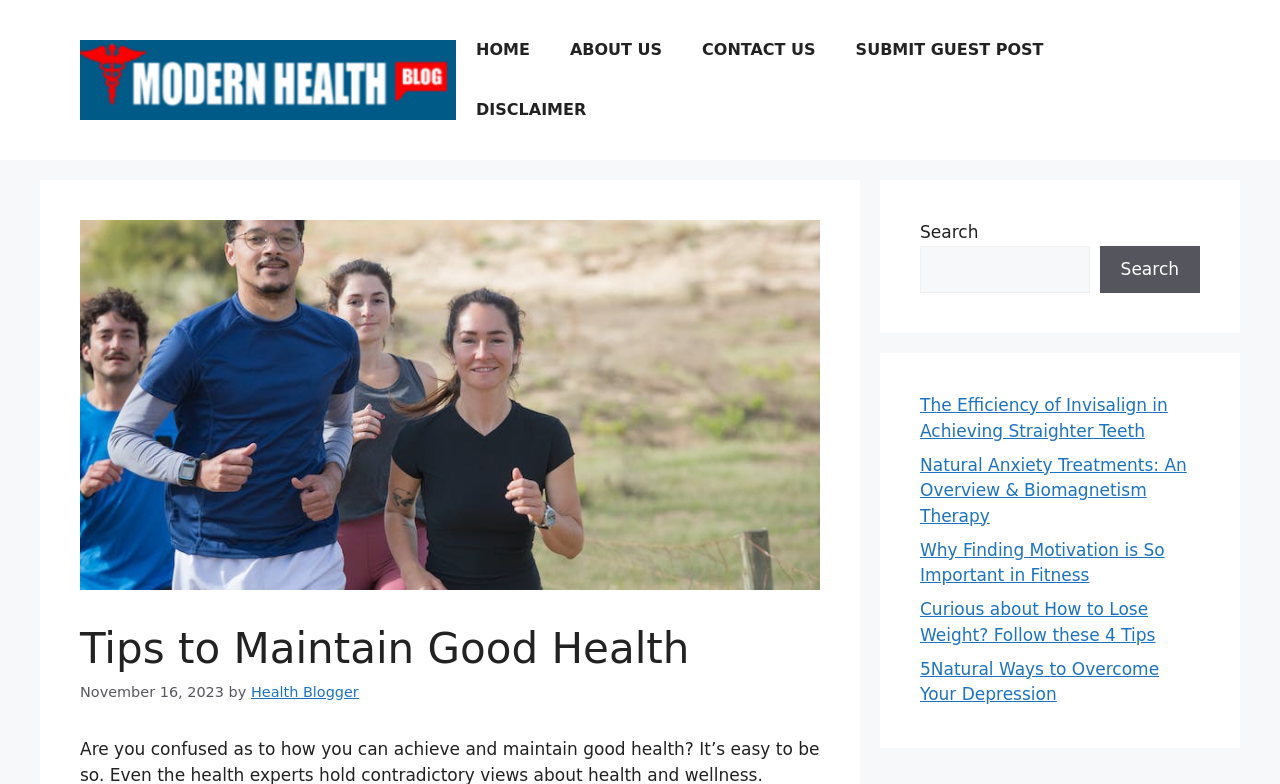What is the purpose of the search box?
Please use the image to provide a one-word or short phrase answer.

To search the website